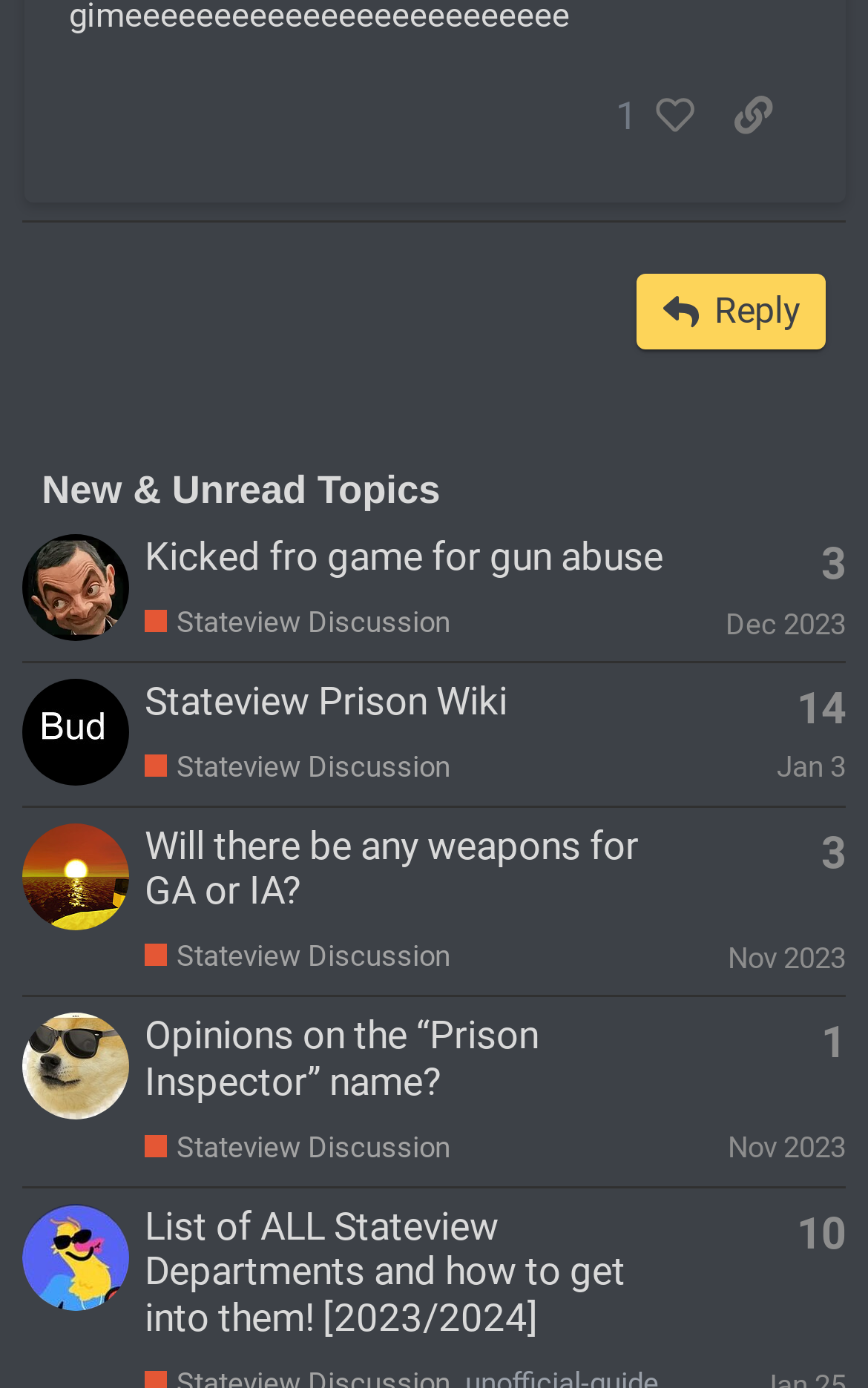Answer the question below in one word or phrase:
What is the latest topic replied by Lua?

Kicked fro game for gun abuse